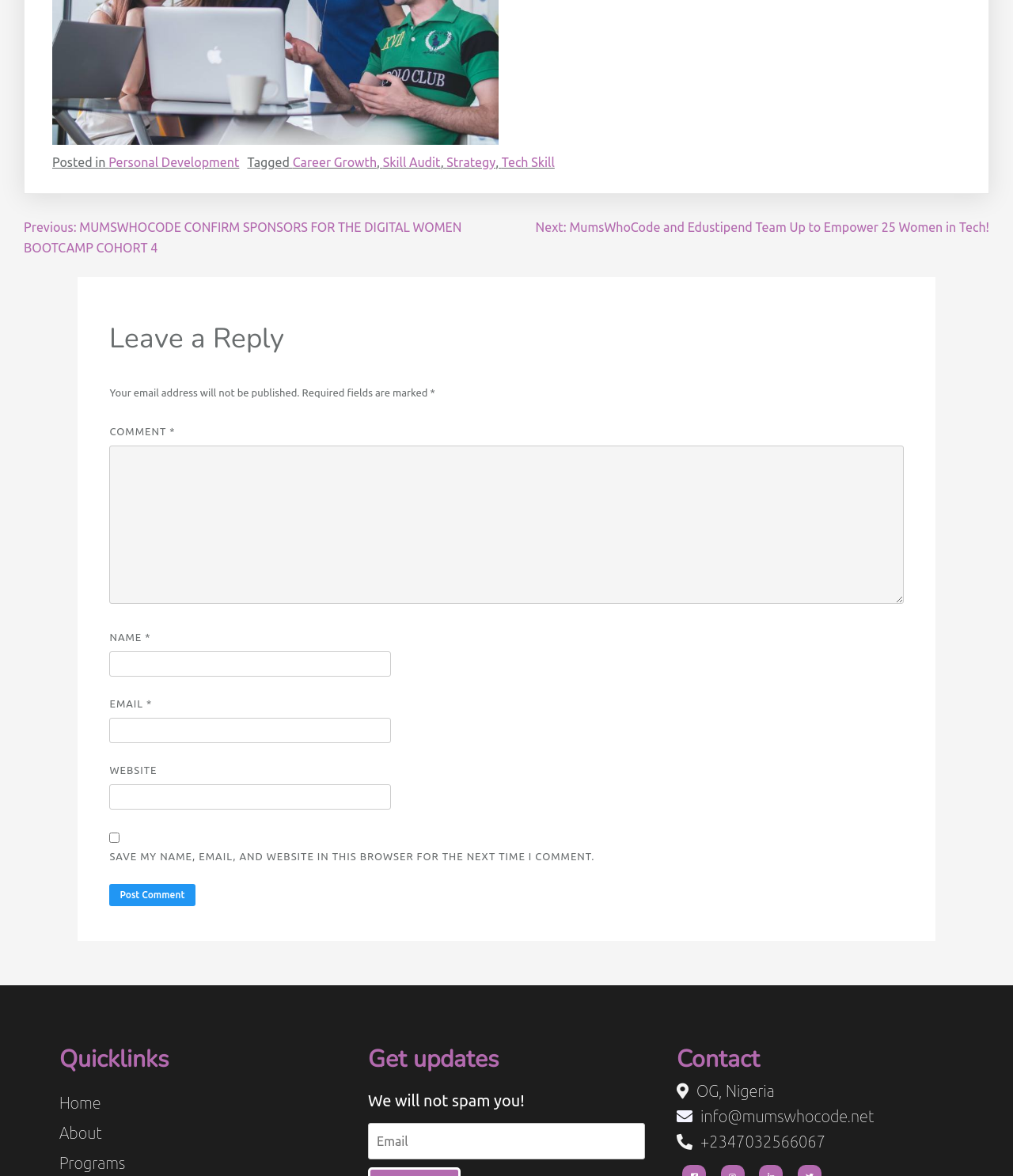Identify the bounding box coordinates of the specific part of the webpage to click to complete this instruction: "Click on the 'Previous' link".

[0.023, 0.187, 0.456, 0.216]